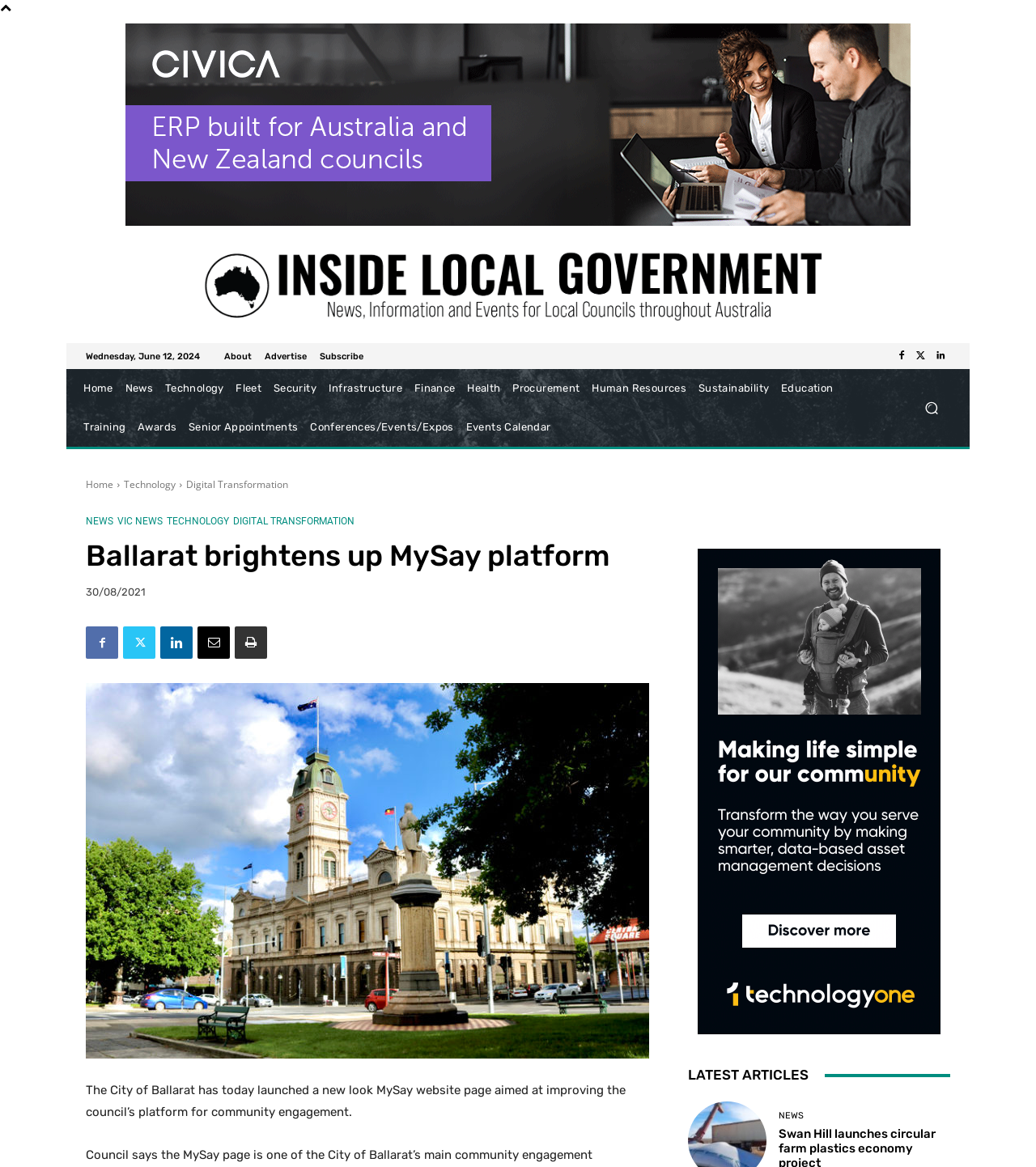Please identify the bounding box coordinates of the clickable region that I should interact with to perform the following instruction: "search for something". The coordinates should be expressed as four float numbers between 0 and 1, i.e., [left, top, right, bottom].

None